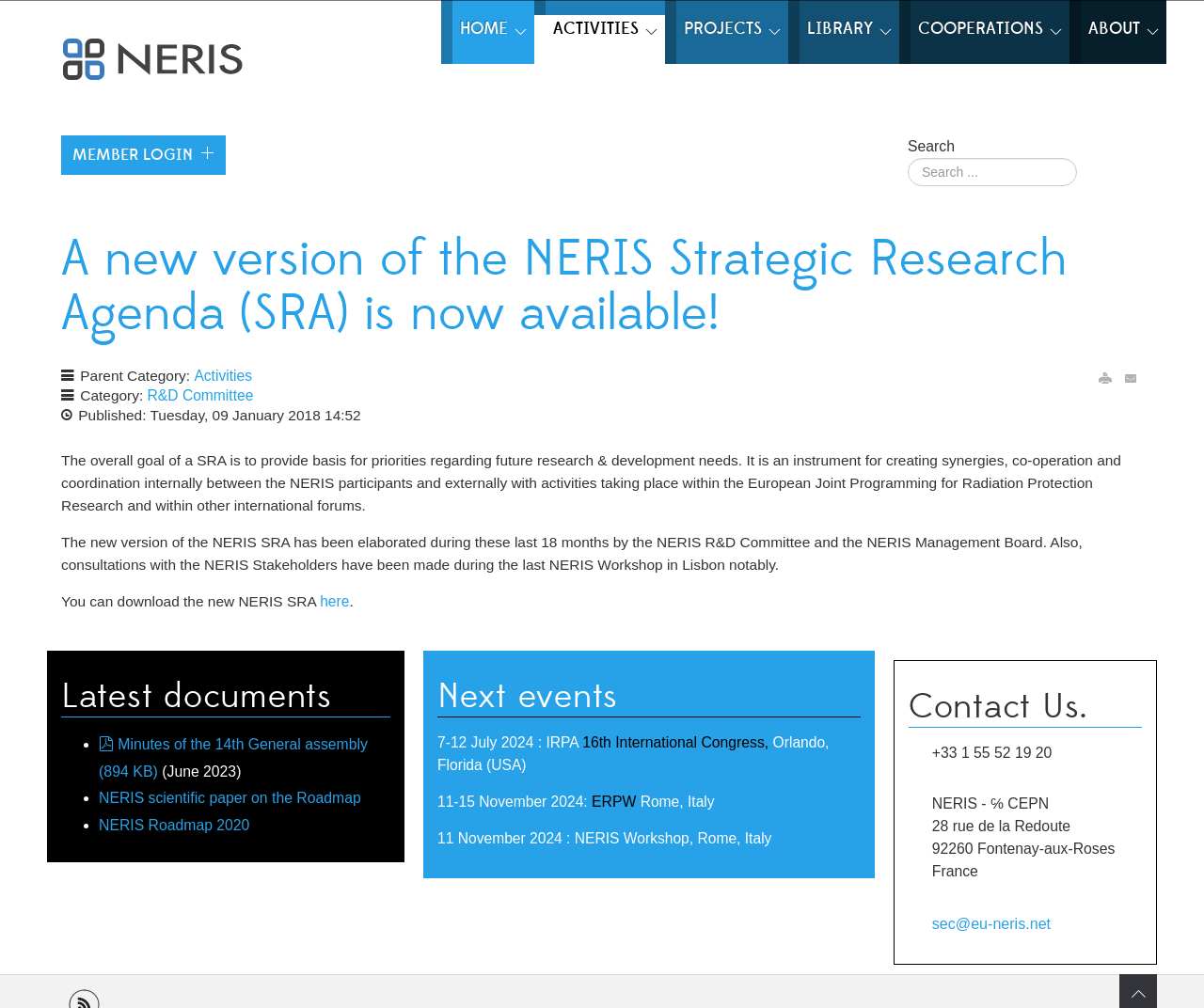Locate the bounding box coordinates of the clickable area needed to fulfill the instruction: "Contact us".

[0.755, 0.684, 0.948, 0.722]